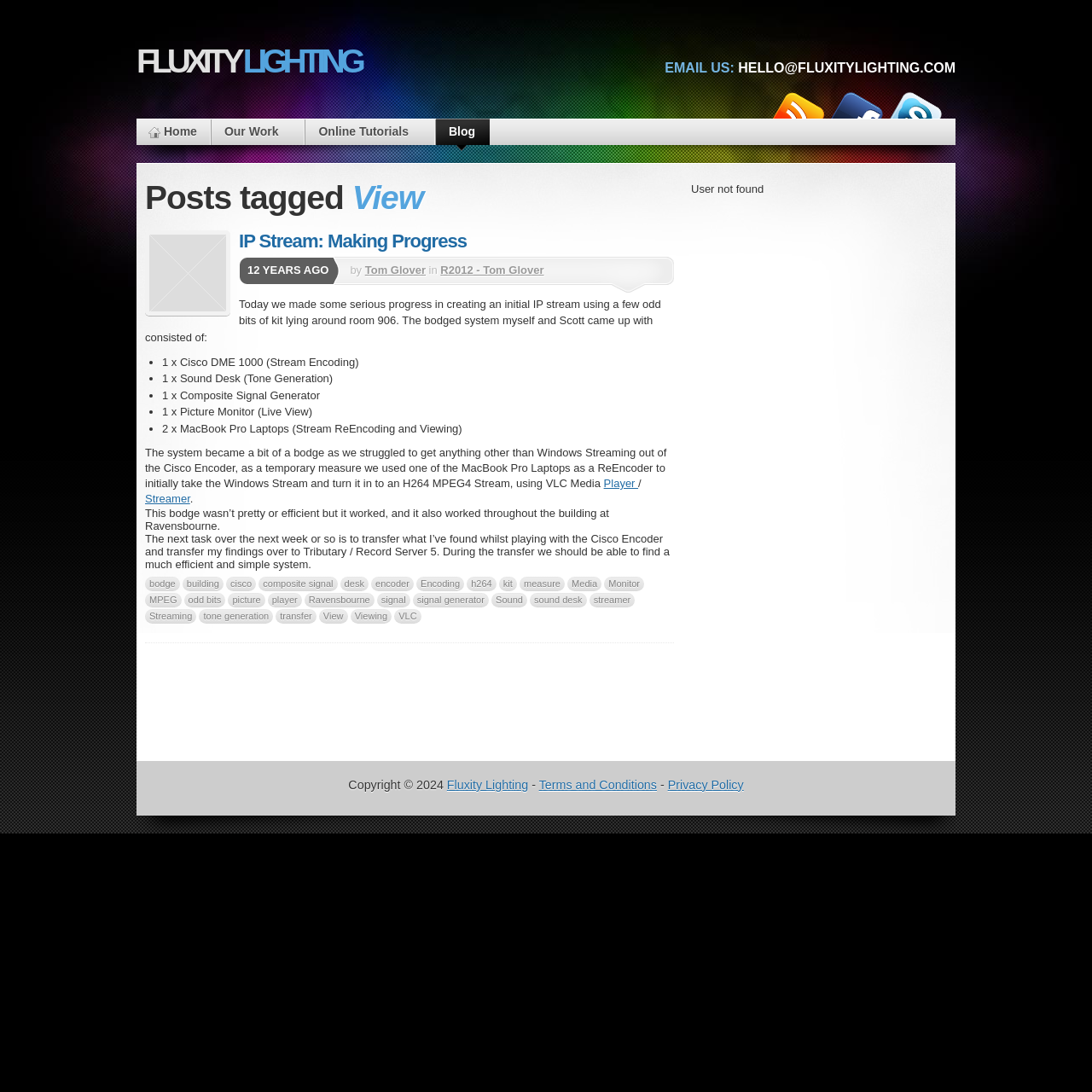Find the bounding box coordinates of the element you need to click on to perform this action: 'Read the blog'. The coordinates should be represented by four float values between 0 and 1, in the format [left, top, right, bottom].

[0.399, 0.109, 0.447, 0.133]